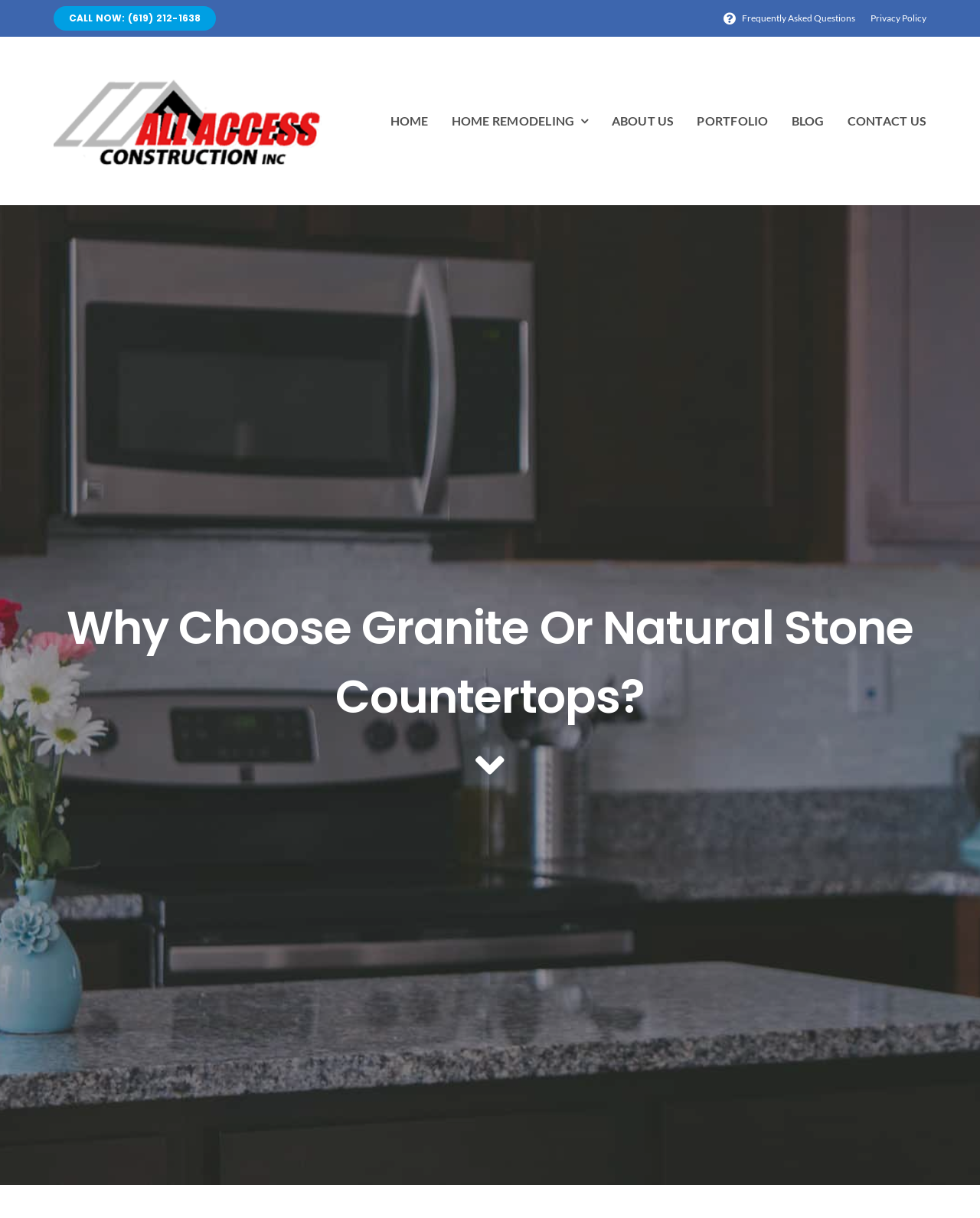Can you identify the bounding box coordinates of the clickable region needed to carry out this instruction: 'Visit the homepage'? The coordinates should be four float numbers within the range of 0 to 1, stated as [left, top, right, bottom].

[0.398, 0.079, 0.437, 0.119]